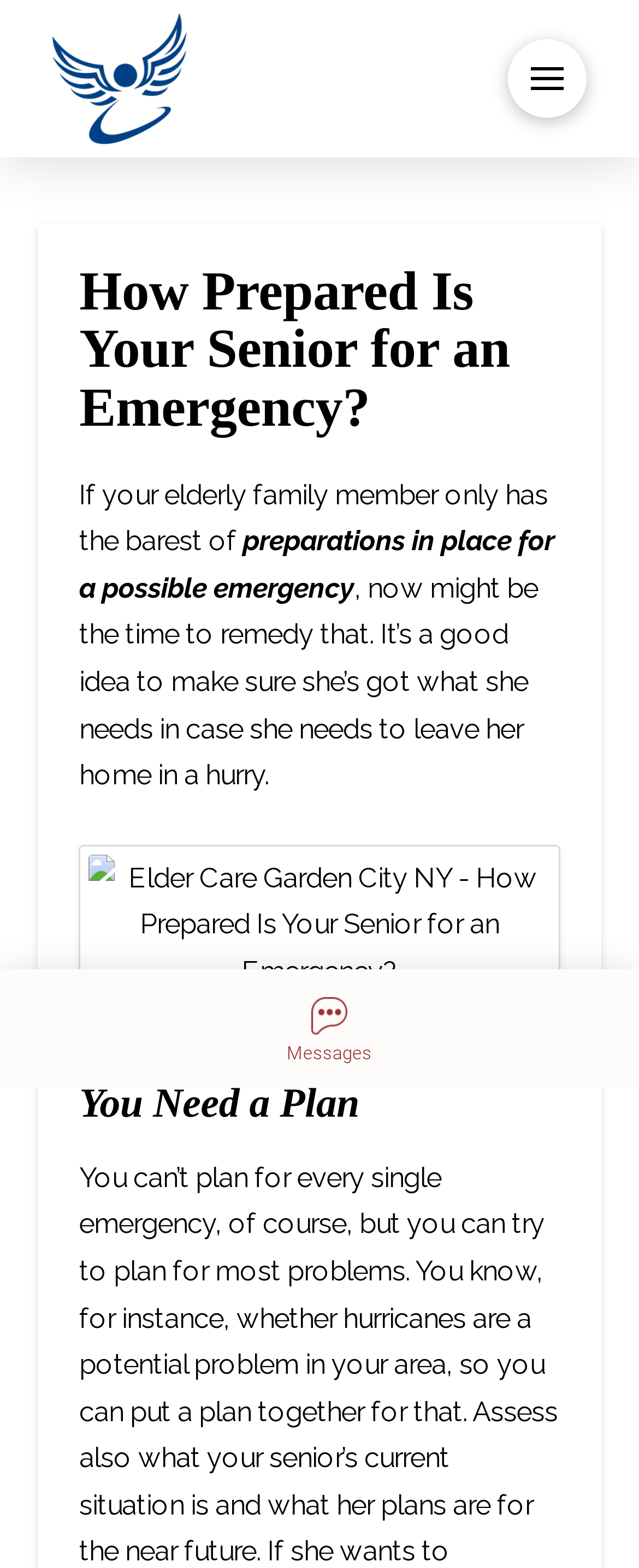Answer the following query concisely with a single word or phrase:
What is the purpose of the toggle dropdown content?

Menu control